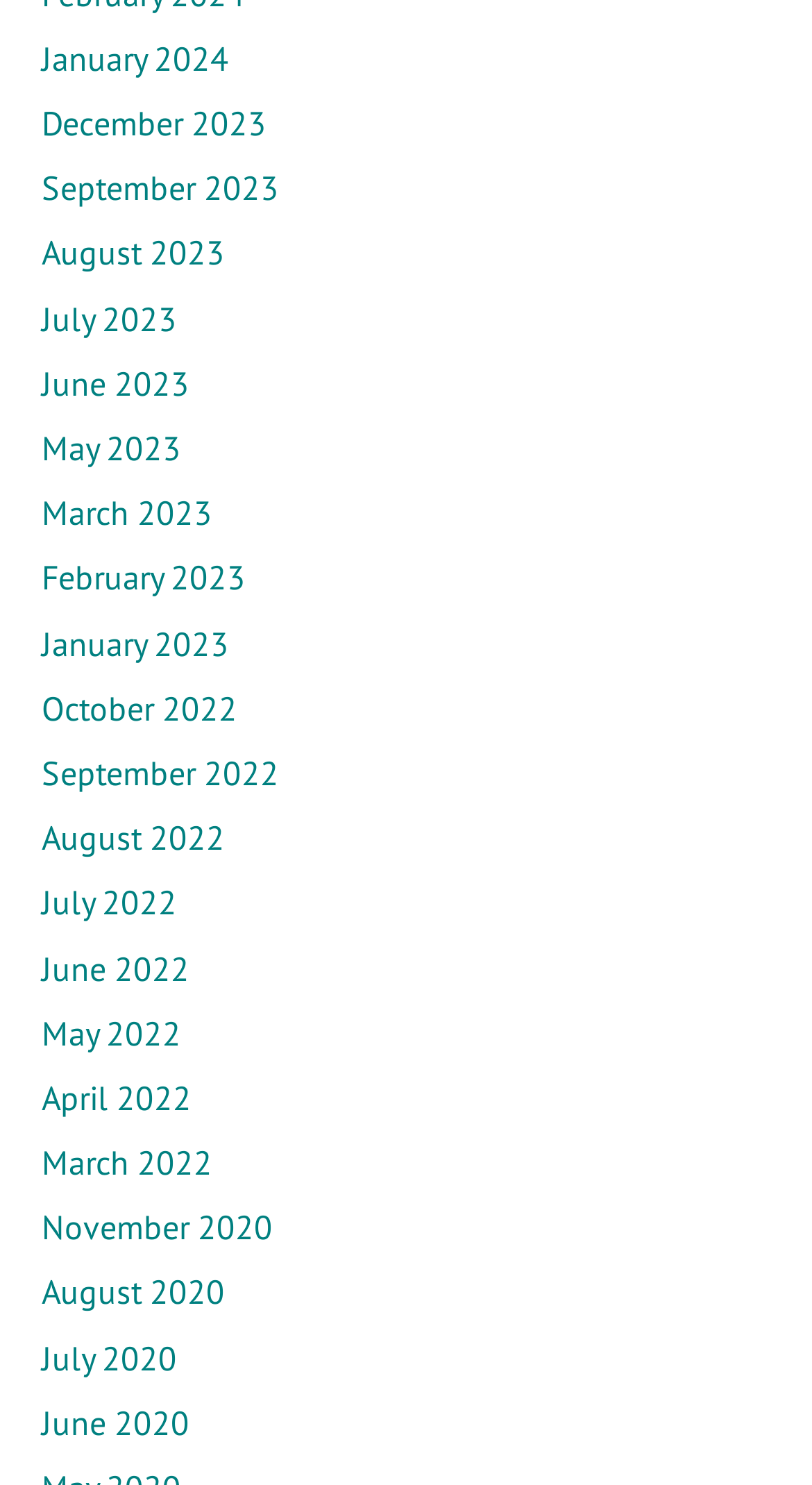How many years are represented in the list?
Using the visual information, answer the question in a single word or phrase.

4